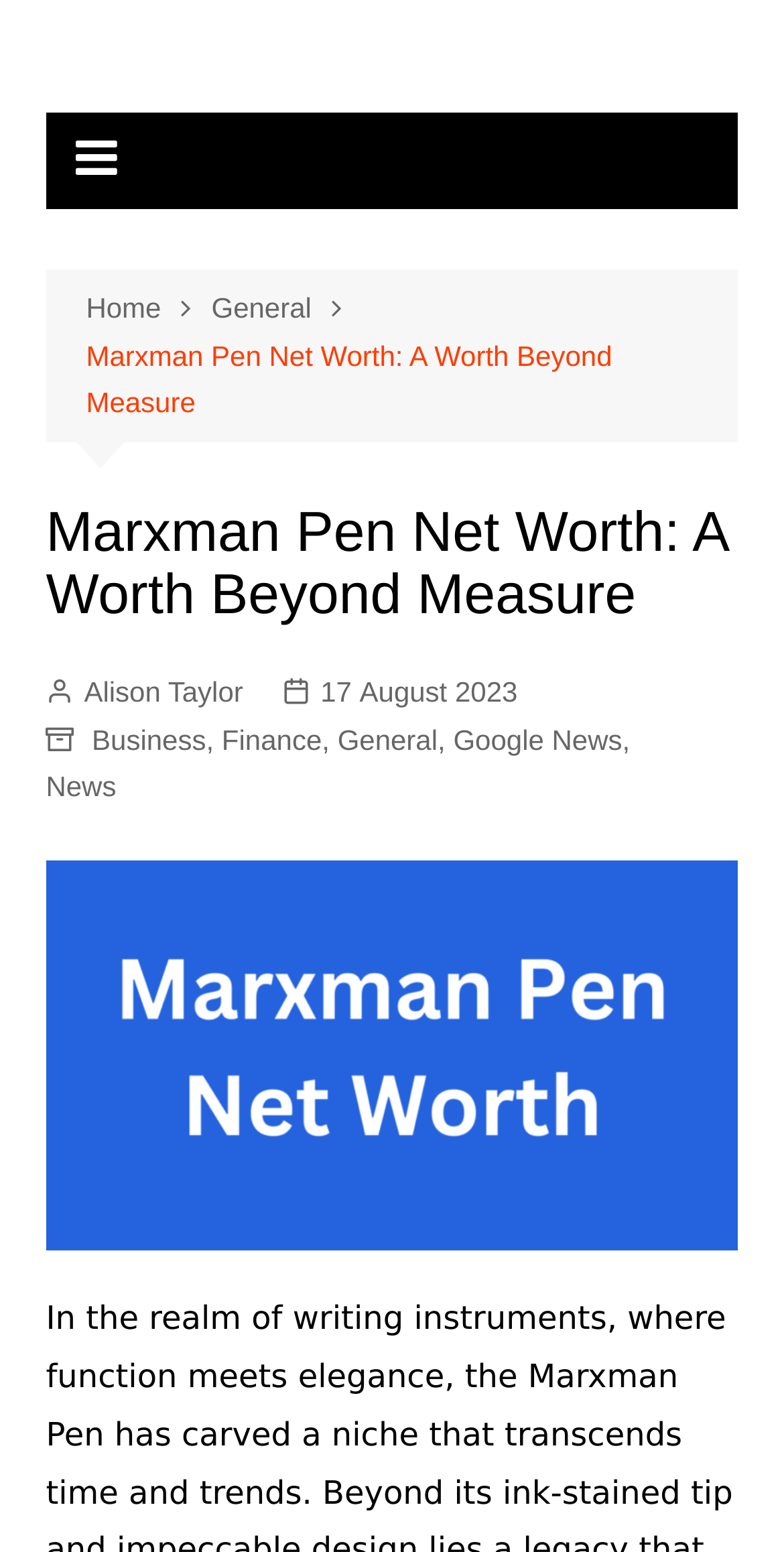Given the element description Home, identify the bounding box coordinates for the UI element on the webpage screenshot. The format should be (top-left x, top-left y, bottom-right x, bottom-right y), with values between 0 and 1.

[0.11, 0.183, 0.27, 0.212]